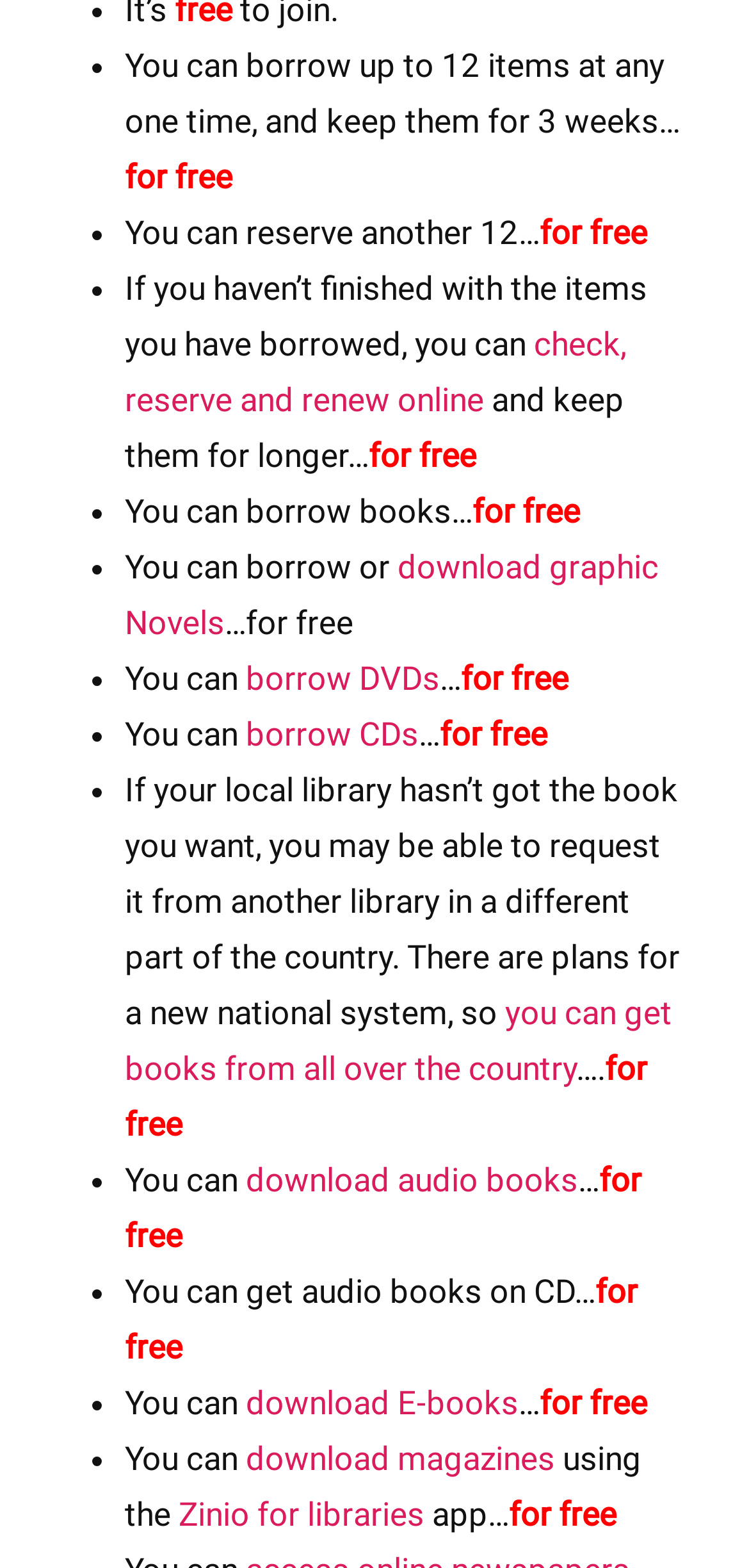Bounding box coordinates are specified in the format (top-left x, top-left y, bottom-right x, bottom-right y). All values are floating point numbers bounded between 0 and 1. Please provide the bounding box coordinate of the region this sentence describes: download audio books

[0.328, 0.741, 0.772, 0.765]